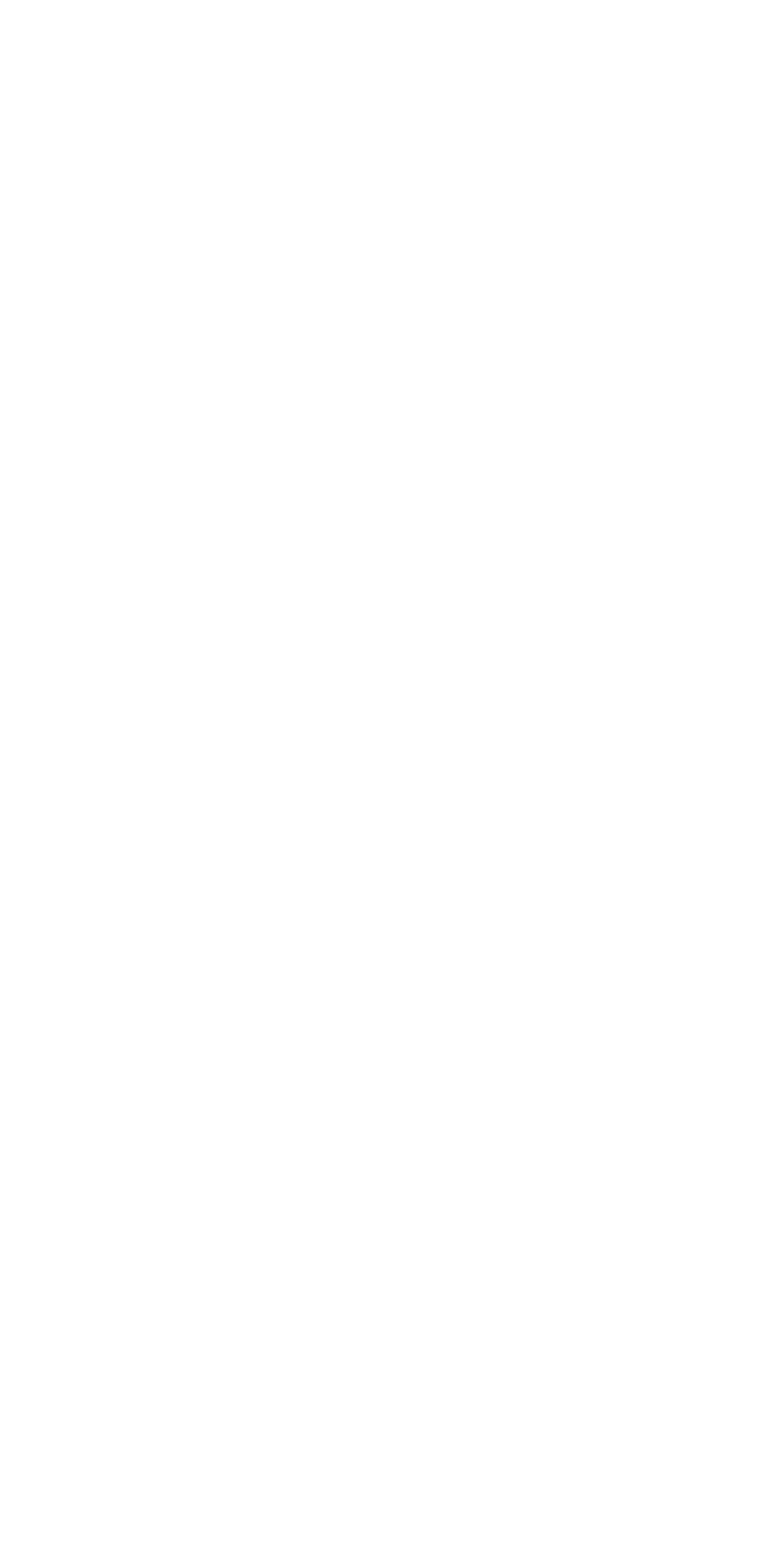Provide the bounding box coordinates of the area you need to click to execute the following instruction: "Contact us".

None